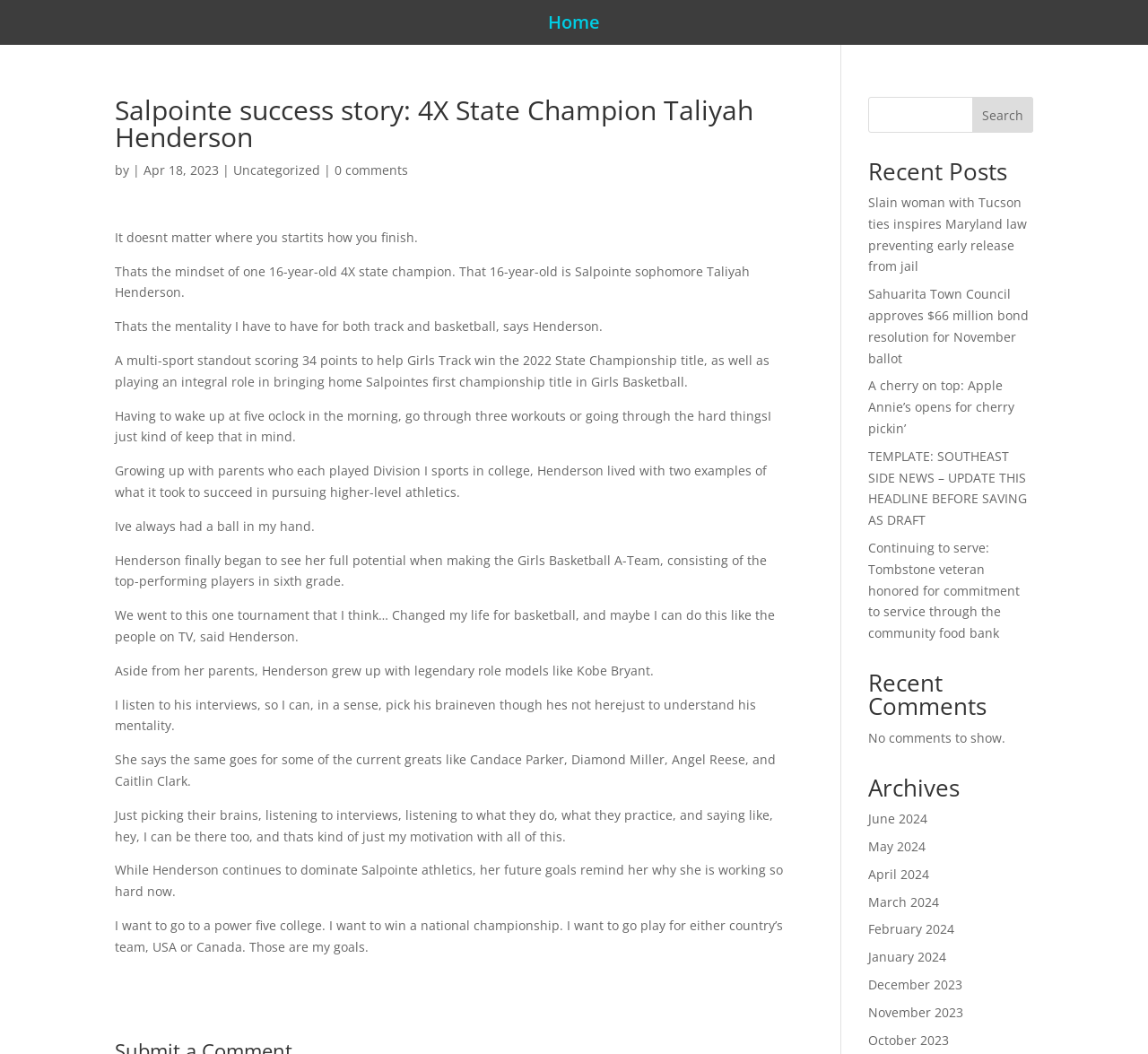Please mark the bounding box coordinates of the area that should be clicked to carry out the instruction: "Click on Home".

[0.477, 0.015, 0.523, 0.034]